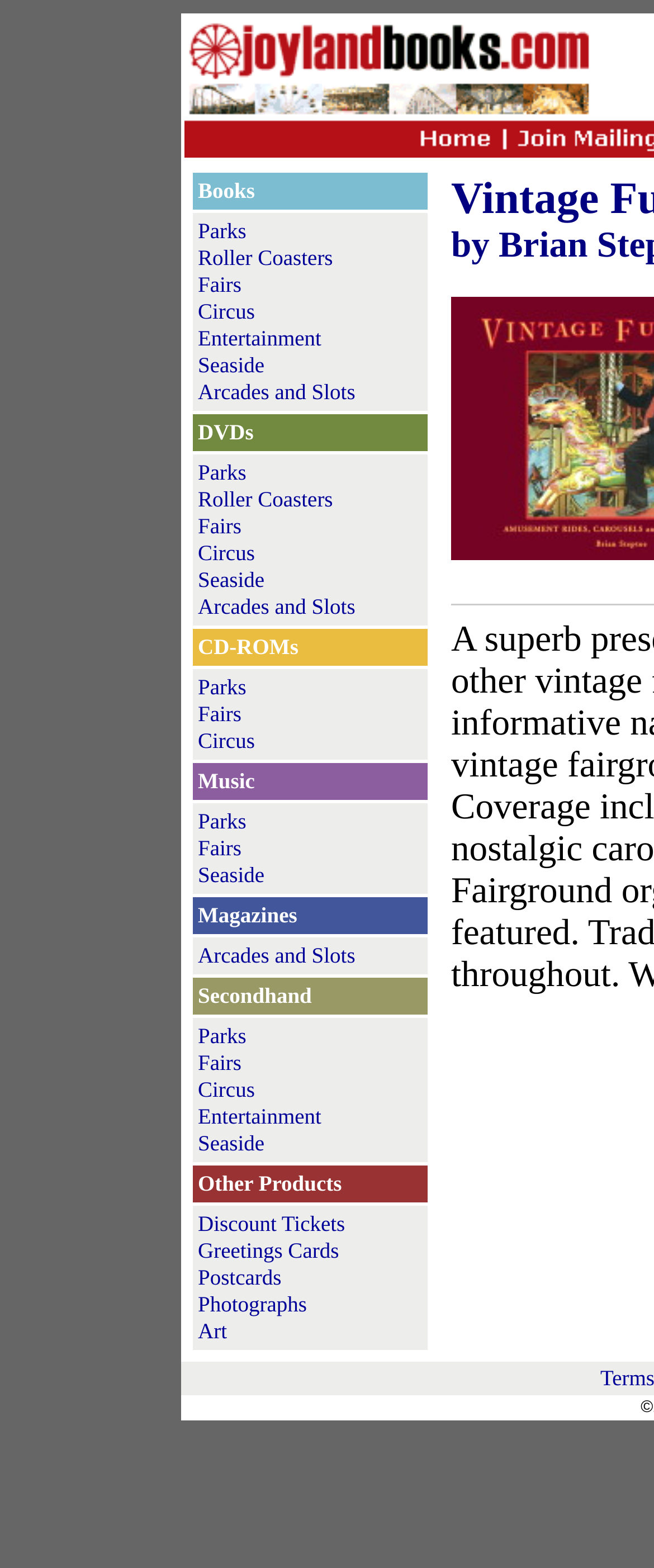Highlight the bounding box coordinates of the region I should click on to meet the following instruction: "Click on Books".

[0.303, 0.113, 0.39, 0.129]